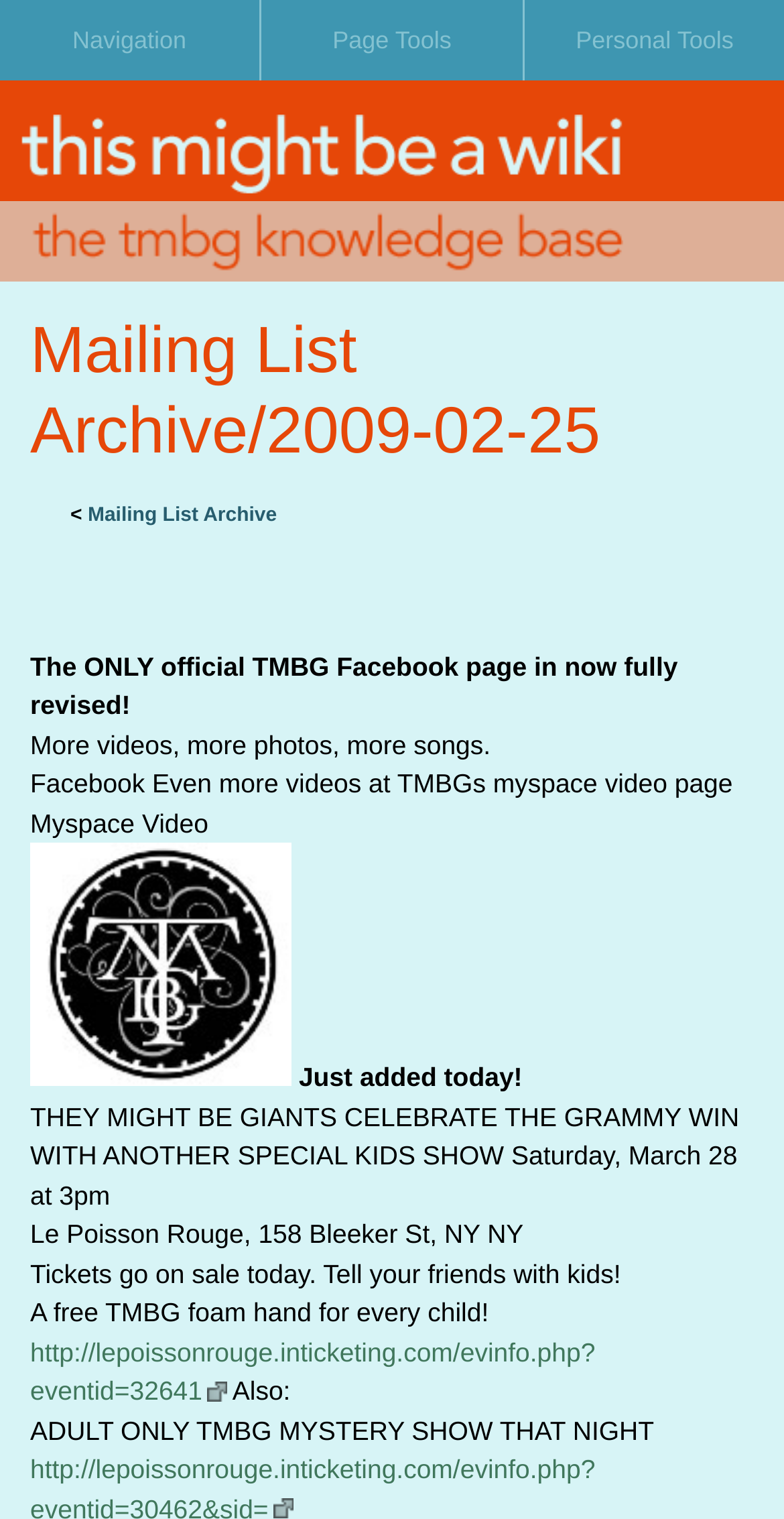Using the information in the image, give a comprehensive answer to the question: 
What is the name of the venue for the kids show?

I found this answer by reading the text content of the webpage, specifically the sentence 'Le Poisson Rouge, 158 Bleeker St, NY NY' which mentions the name of the venue.